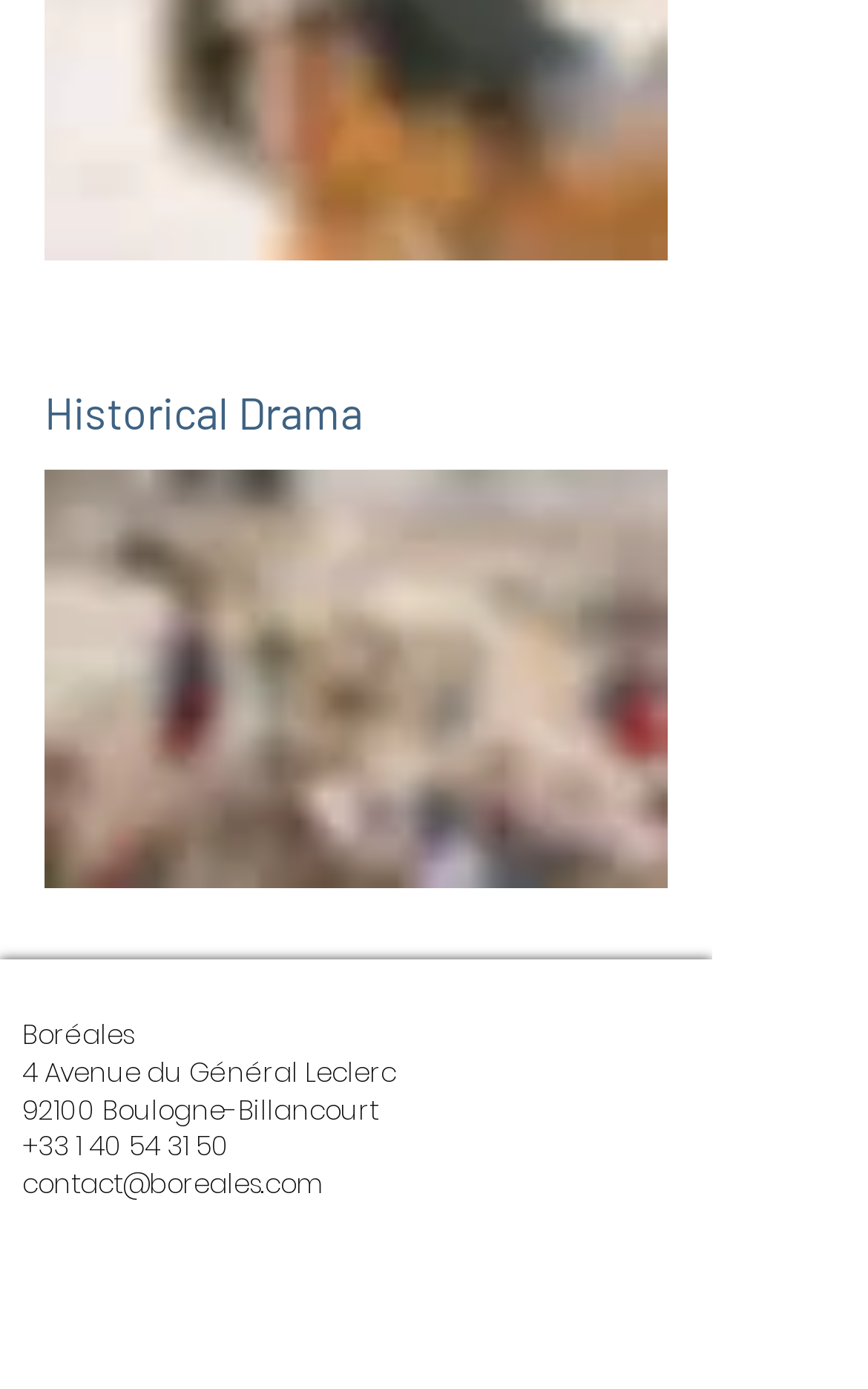Predict the bounding box of the UI element based on this description: "contact@boreales.com".

[0.026, 0.838, 0.374, 0.866]